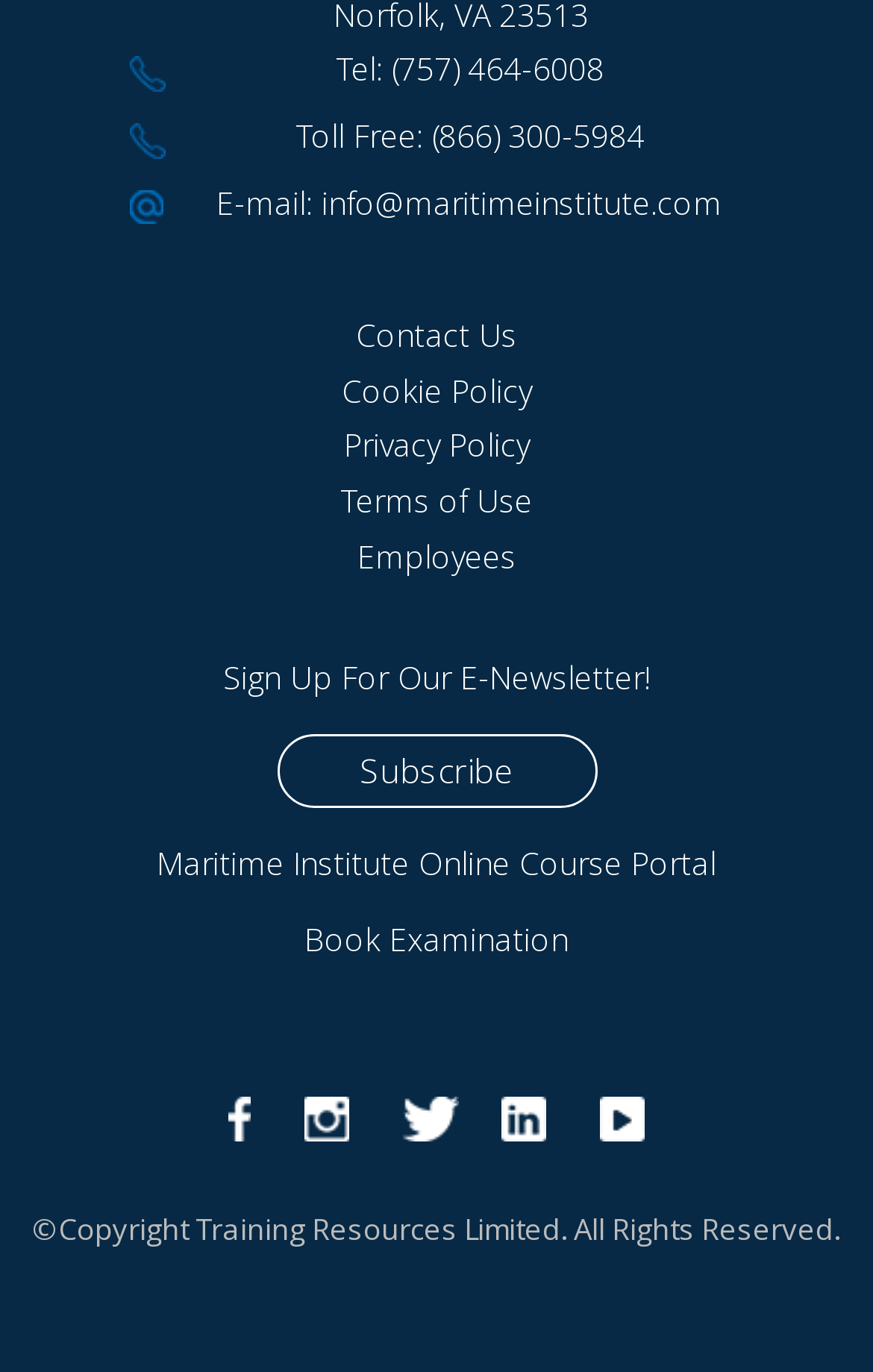Ascertain the bounding box coordinates for the UI element detailed here: "Maritime Institute Online Course Portal". The coordinates should be provided as [left, top, right, bottom] with each value being a float between 0 and 1.

[0.179, 0.613, 0.821, 0.644]